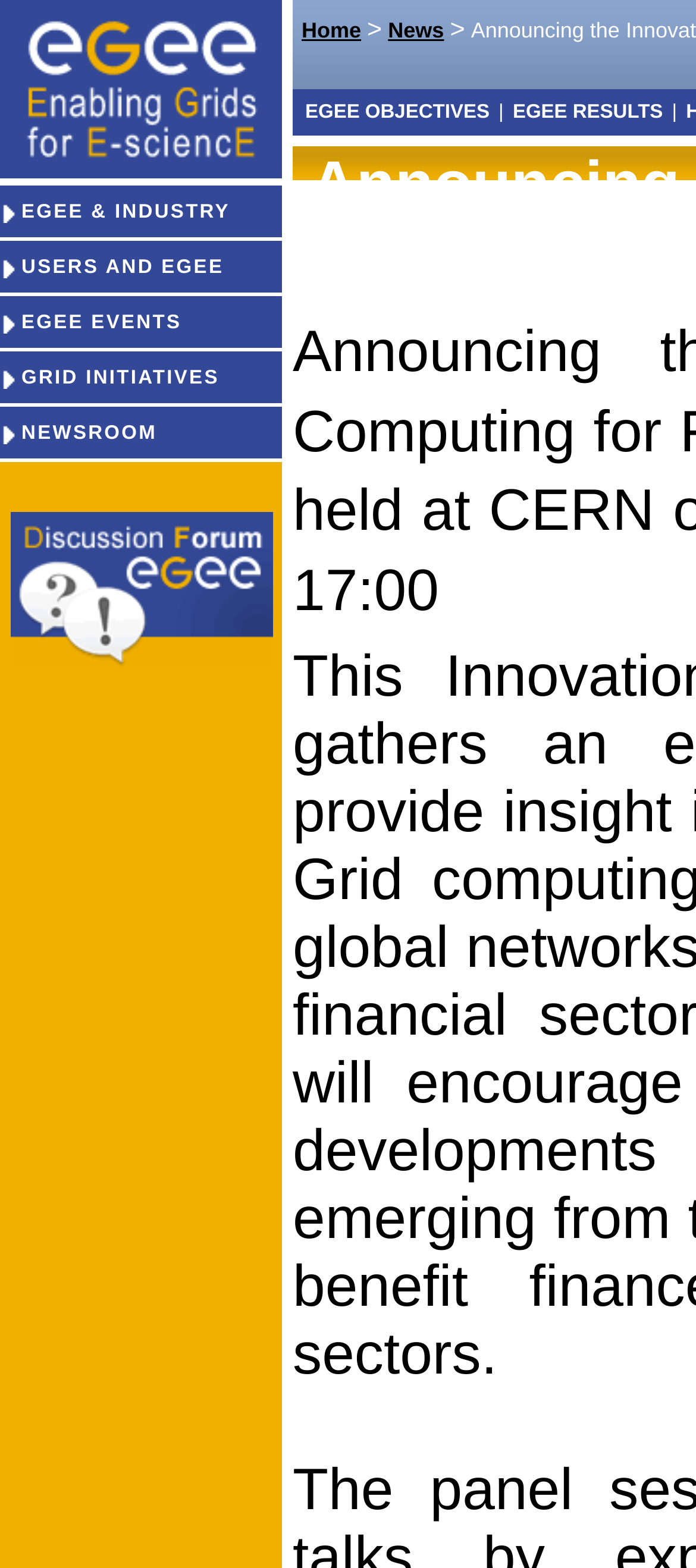Bounding box coordinates are specified in the format (top-left x, top-left y, bottom-right x, bottom-right y). All values are floating point numbers bounded between 0 and 1. Please provide the bounding box coordinate of the region this sentence describes: parent_node: EGEE & INDUSTRY

[0.0, 0.048, 0.405, 0.064]